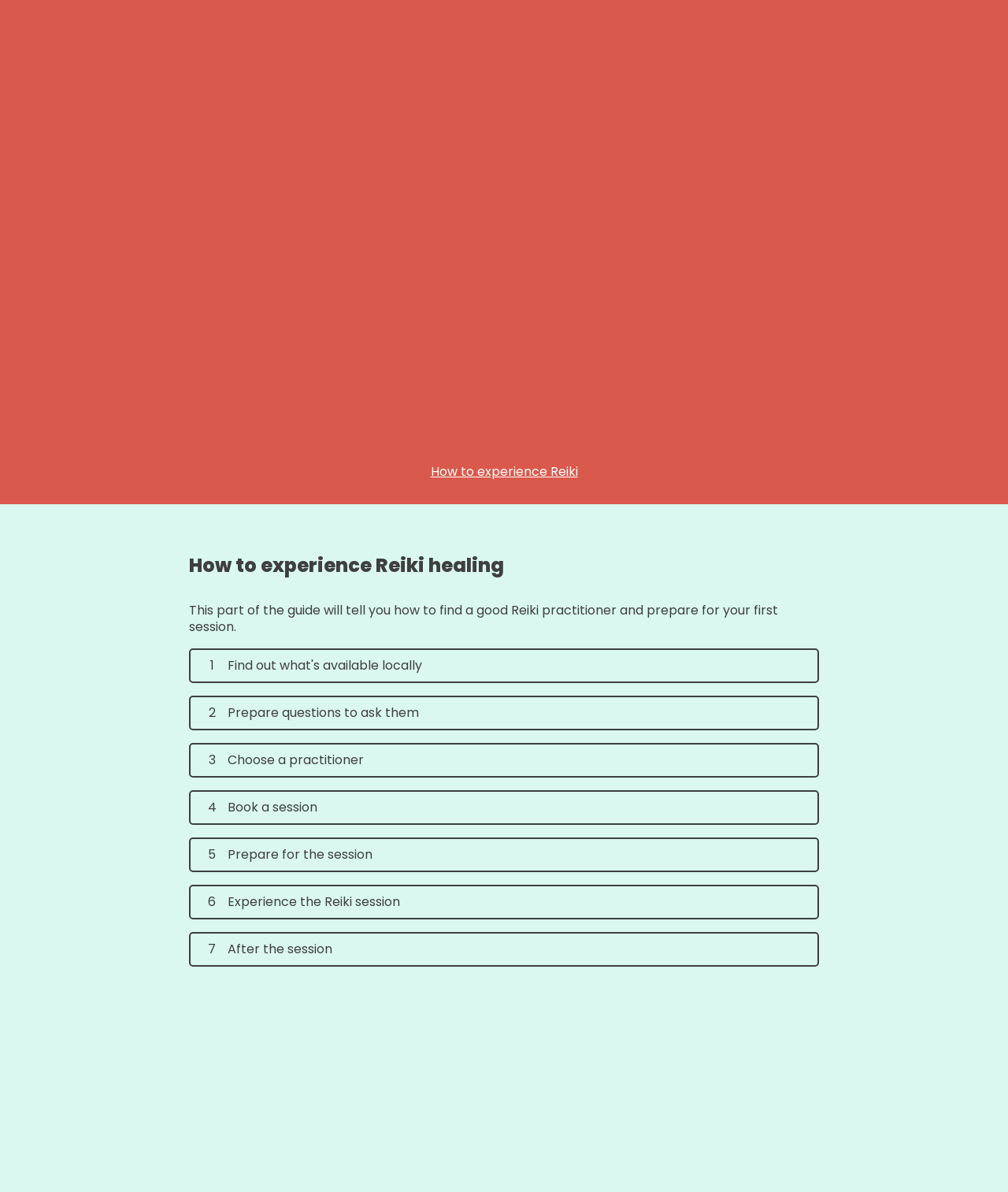Based on the provided description, "3 Choose a practitioner", find the bounding box of the corresponding UI element in the screenshot.

[0.188, 0.623, 0.812, 0.652]